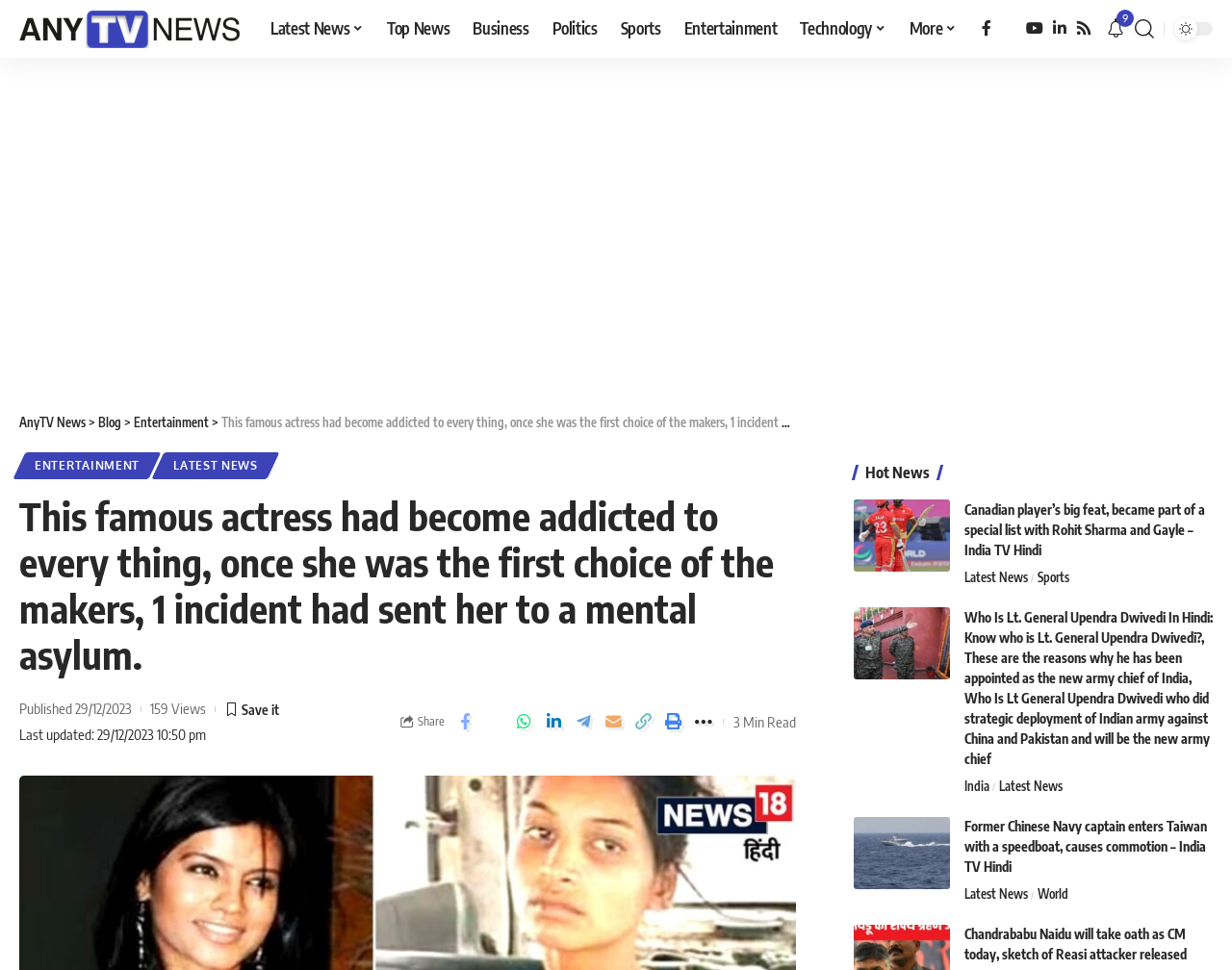Based on the image, please respond to the question with as much detail as possible:
How many views does the news article have?

I found the view count of the news article by looking at the text '159 Views' located below the article title and above the 'Share' button. This text indicates the number of views the article has received.